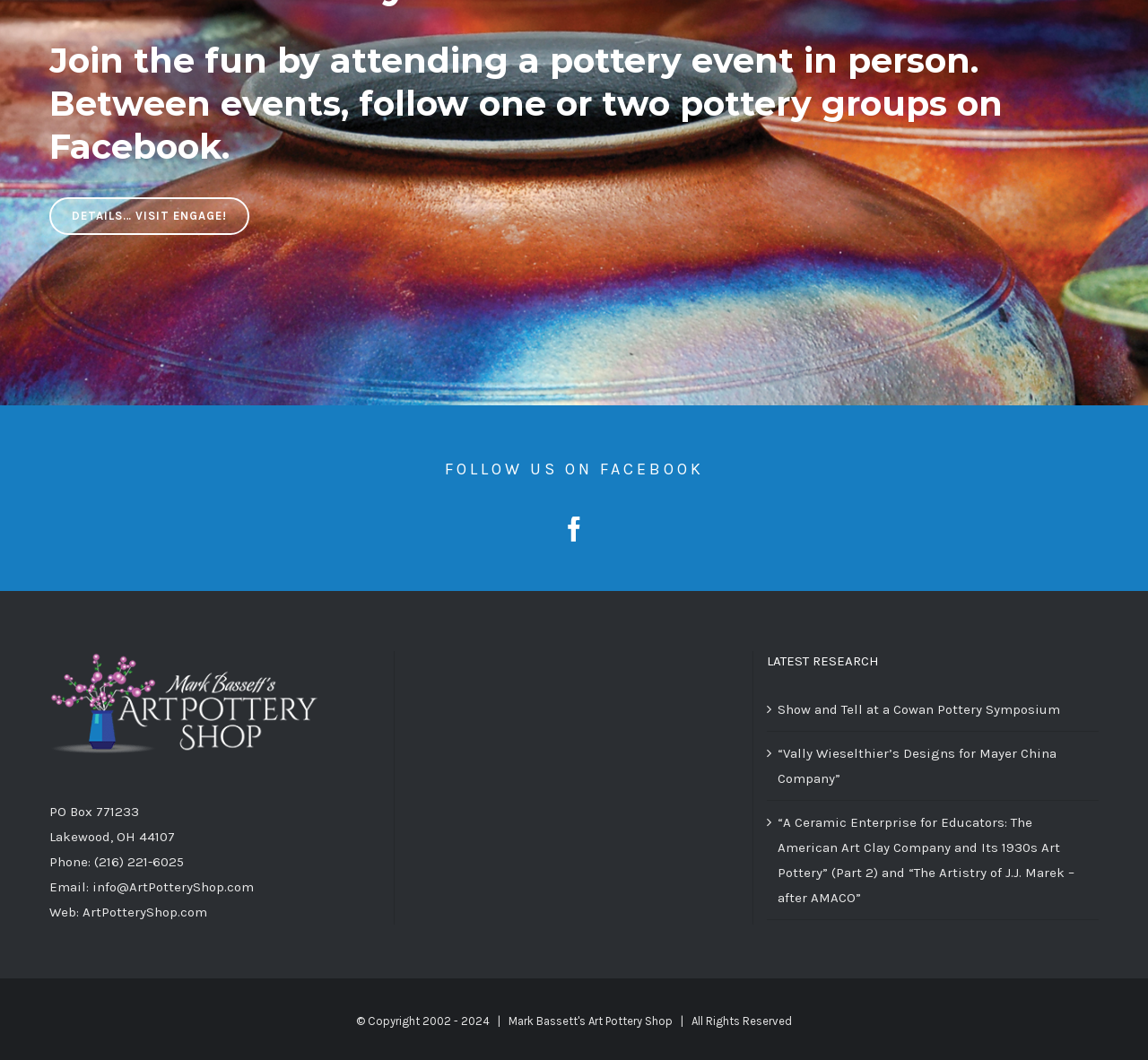What social media platform is the pottery shop encouraging users to follow?
Give a comprehensive and detailed explanation for the question.

I found the social media platform by looking at the top section of the page, where it says 'FOLLOW US ON FACEBOOK' and has a link to the pottery shop's Facebook page.